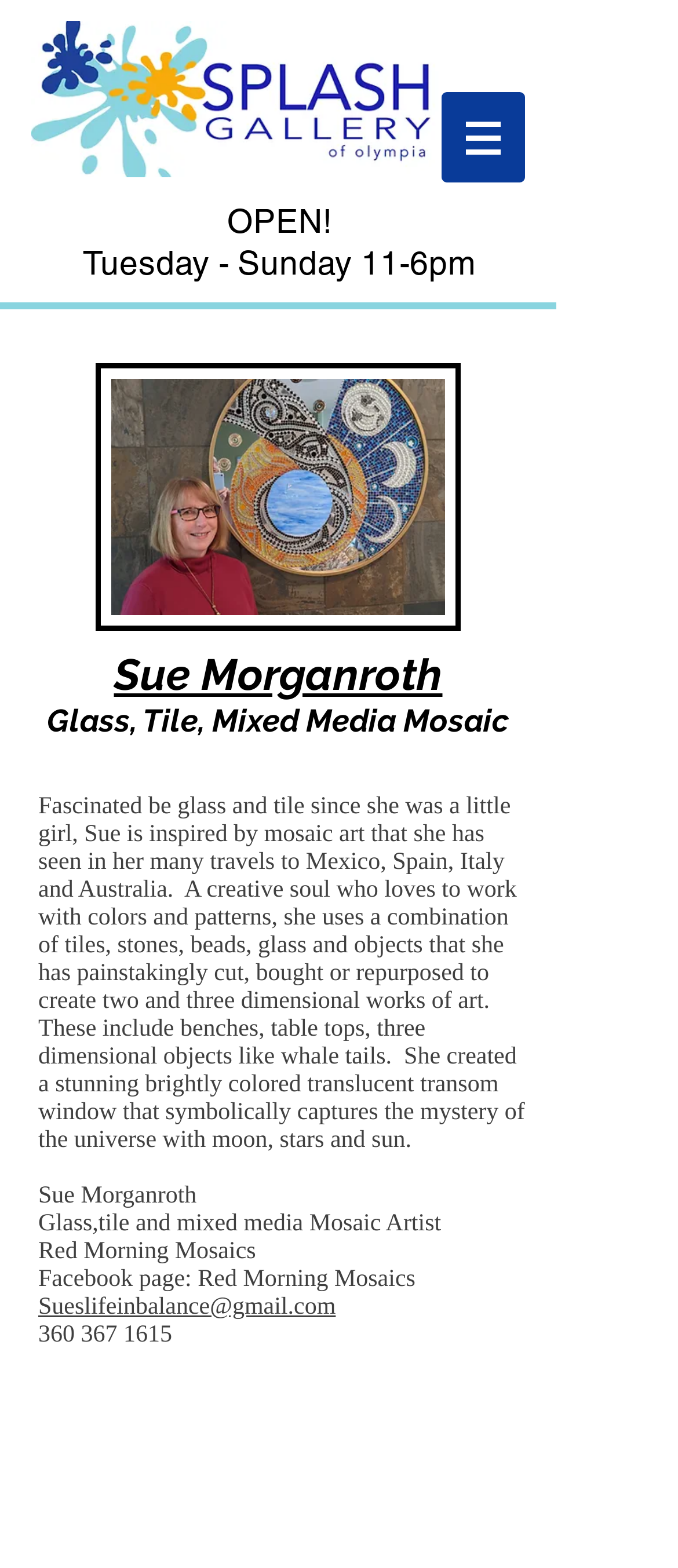Answer the question using only a single word or phrase: 
What are the gallery's opening hours?

Tuesday - Sunday 11-6pm